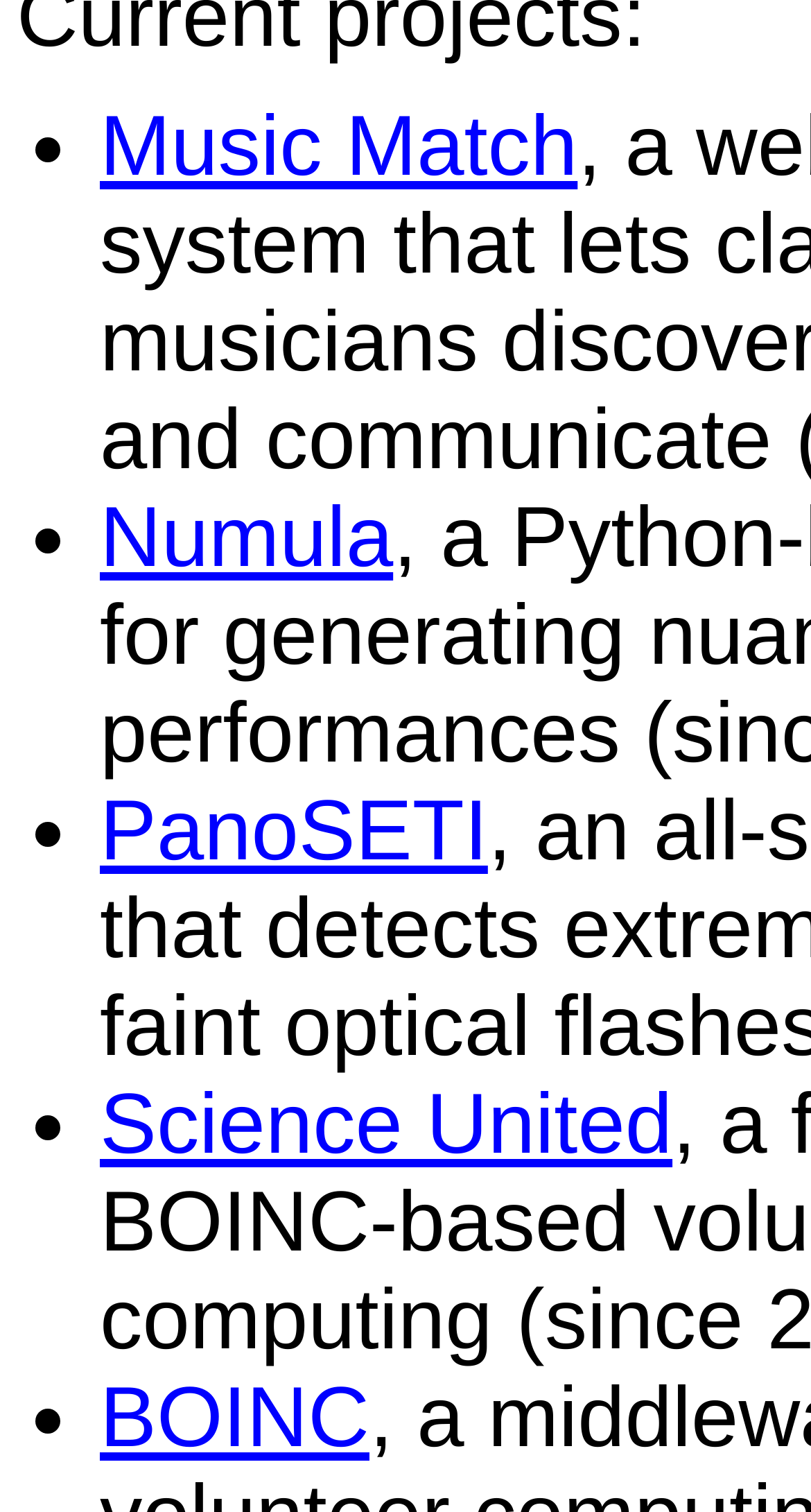What is the last link in the list?
Look at the screenshot and respond with a single word or phrase.

BOINC